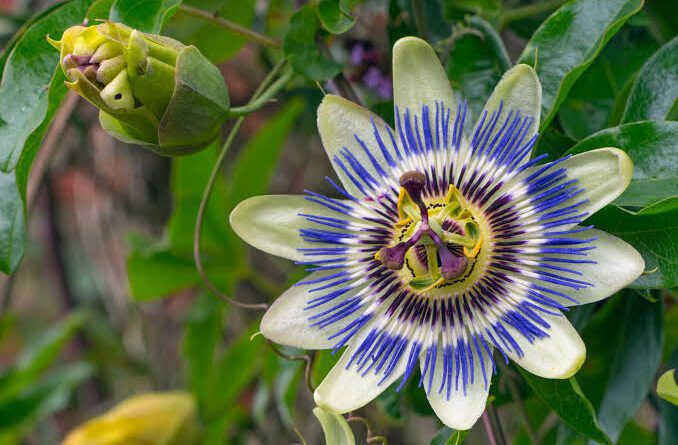Provide a short answer using a single word or phrase for the following question: 
What is the color of the filaments surrounding the petals?

Blue and purple